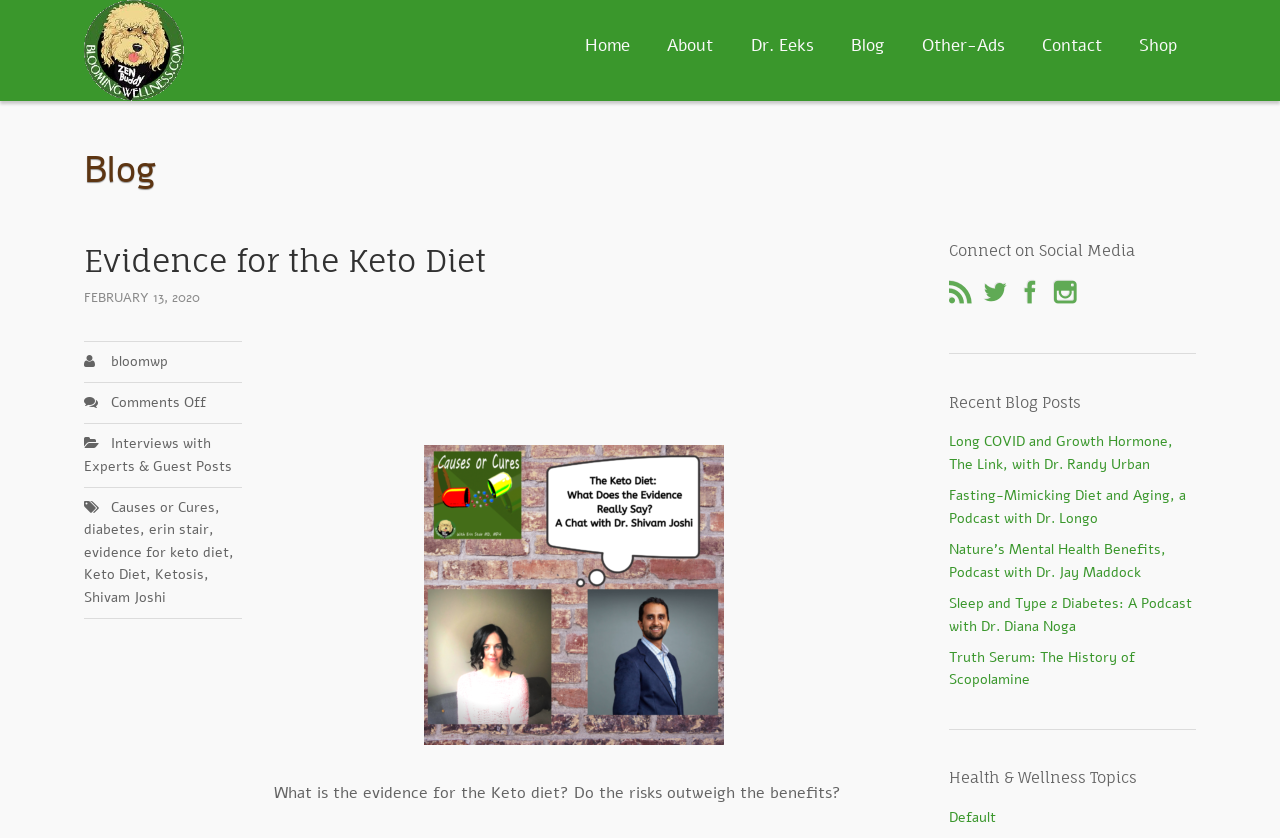Find the bounding box coordinates of the clickable area that will achieve the following instruction: "read recent blog post about long covid and growth hormone".

[0.742, 0.516, 0.917, 0.565]